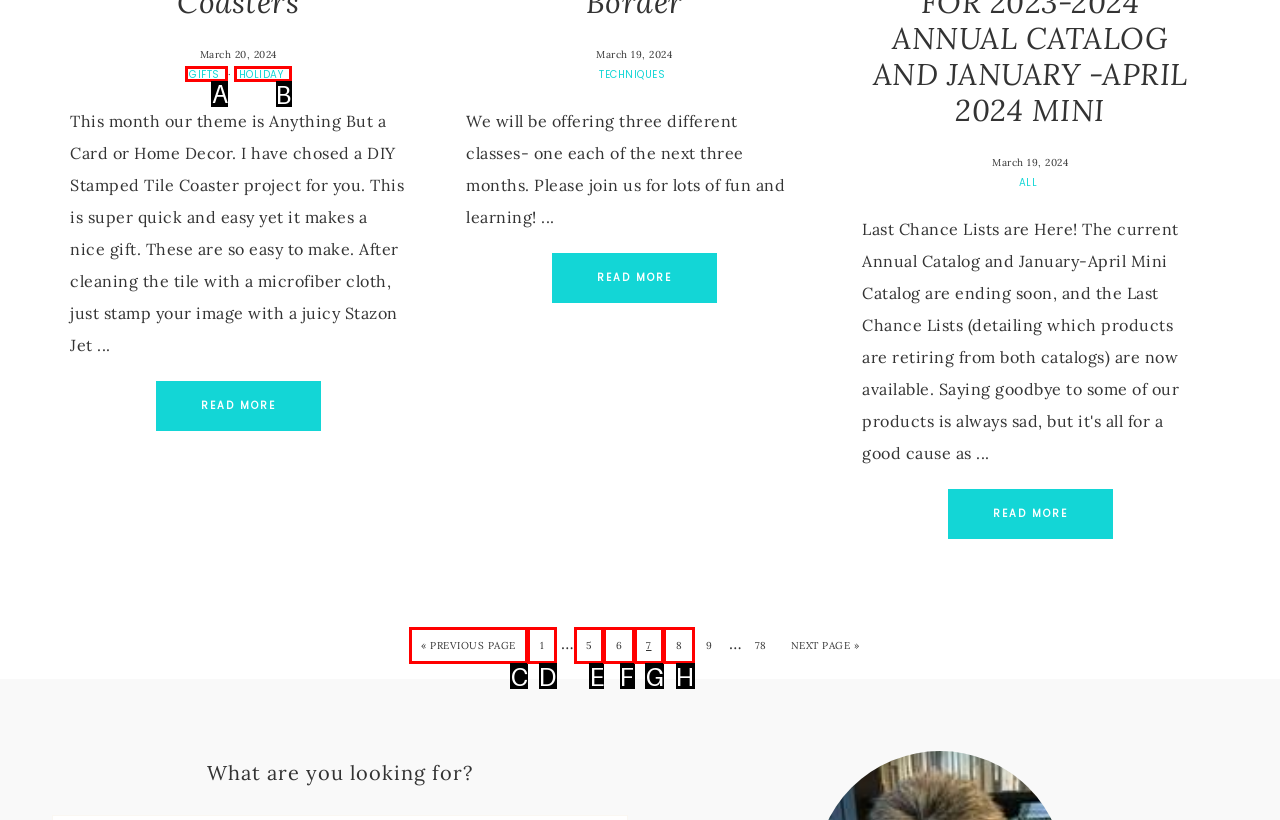Select the correct HTML element to complete the following task: Click on GIFTS
Provide the letter of the choice directly from the given options.

A